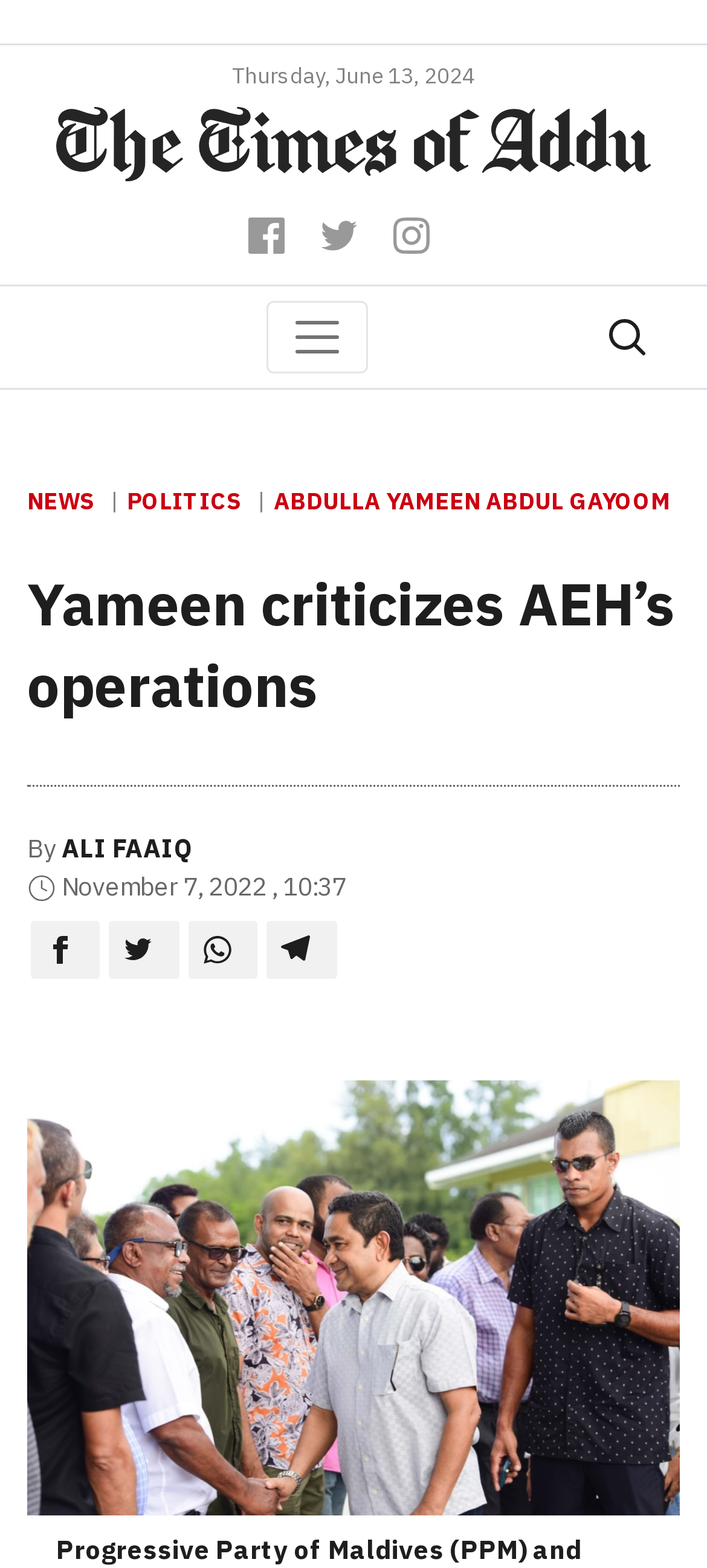Find the bounding box coordinates for the HTML element described in this sentence: "The Two Lifts". Provide the coordinates as four float numbers between 0 and 1, in the format [left, top, right, bottom].

None